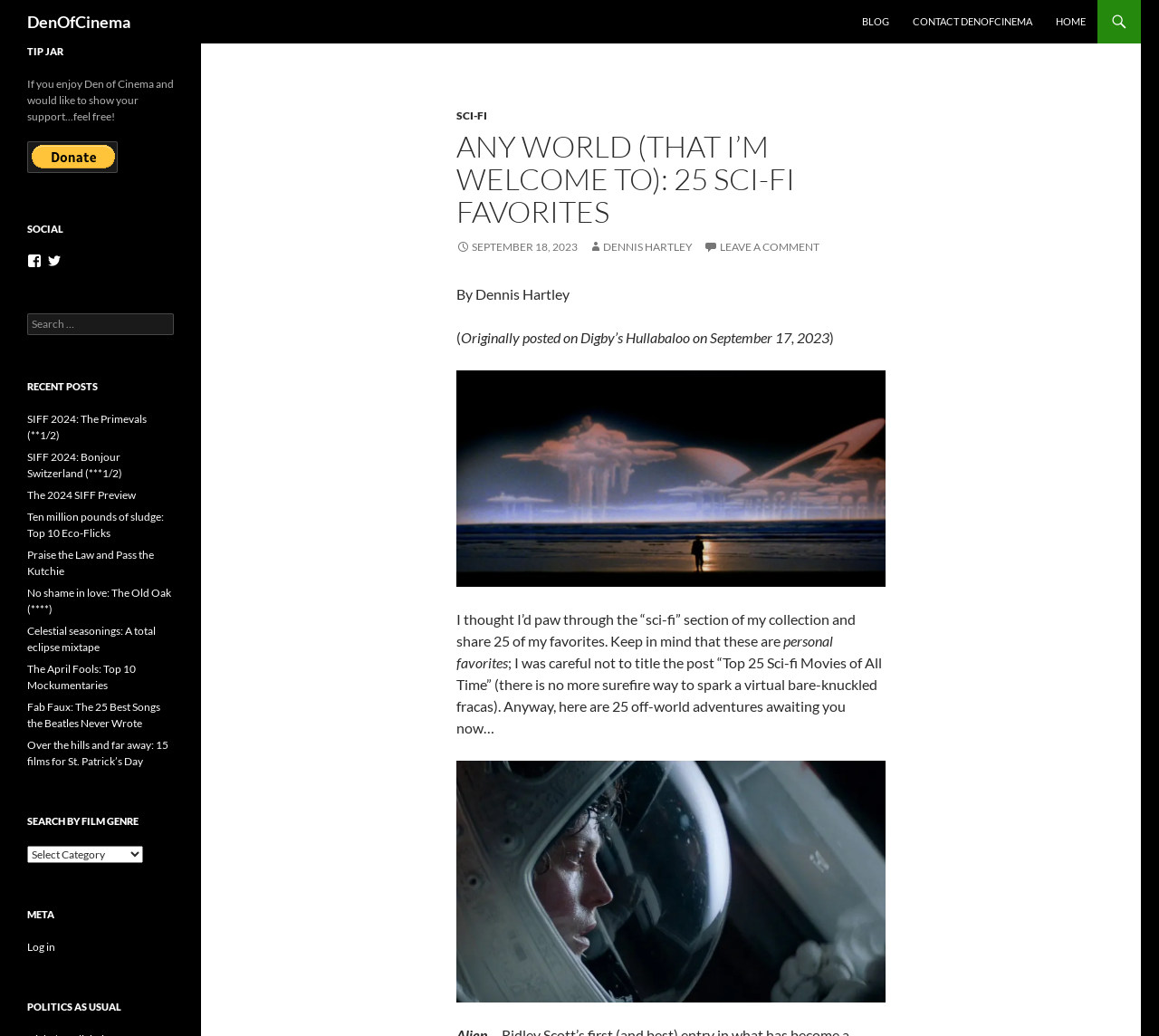Please find and report the bounding box coordinates of the element to click in order to perform the following action: "Click on the 'LEAVE A COMMENT' link". The coordinates should be expressed as four float numbers between 0 and 1, in the format [left, top, right, bottom].

[0.607, 0.232, 0.707, 0.245]